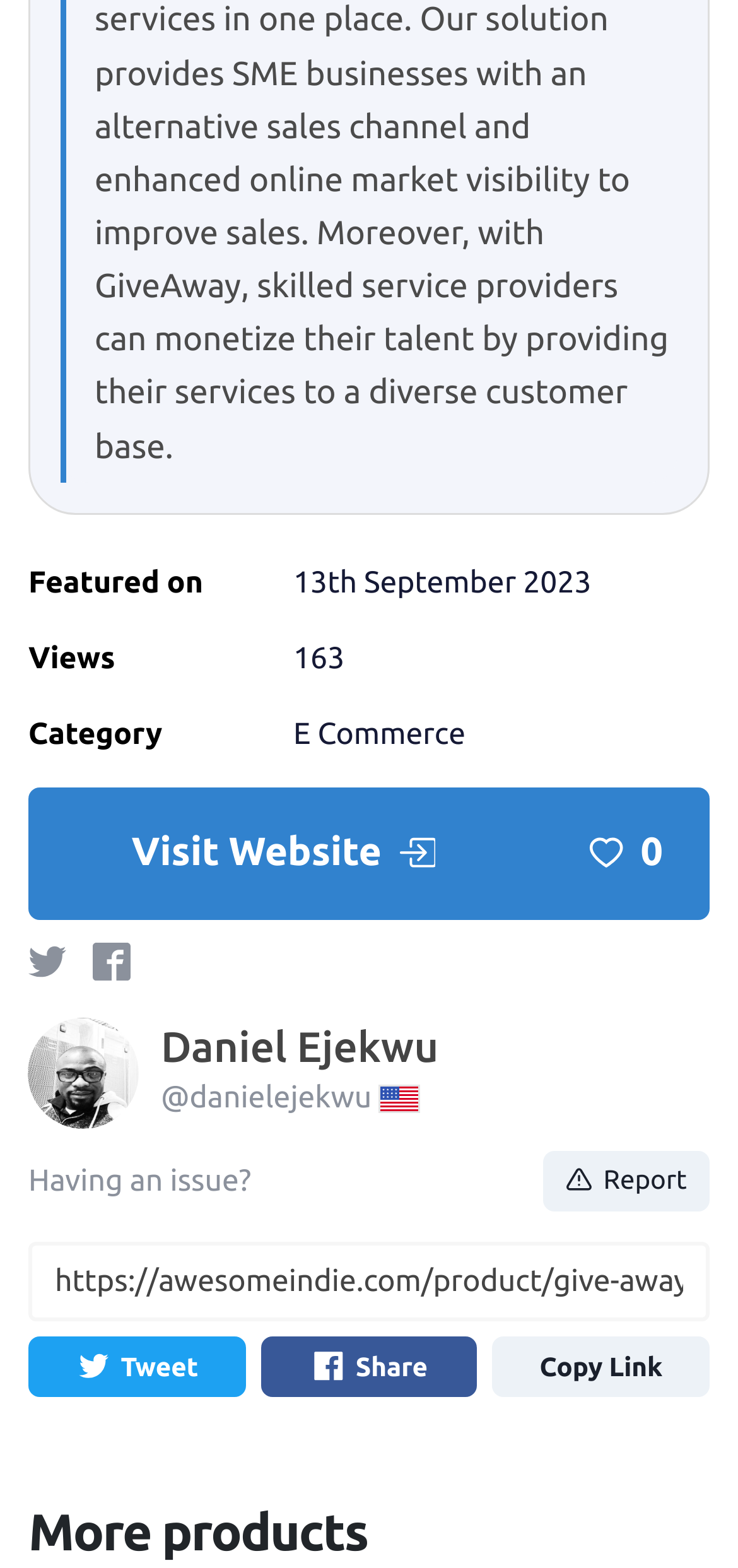What is the text above the 'Report' button?
Refer to the image and give a detailed answer to the query.

I determined the text above the 'Report' button by looking at the static text element with the text 'Having an issue?' which is located above the 'Report' button element.